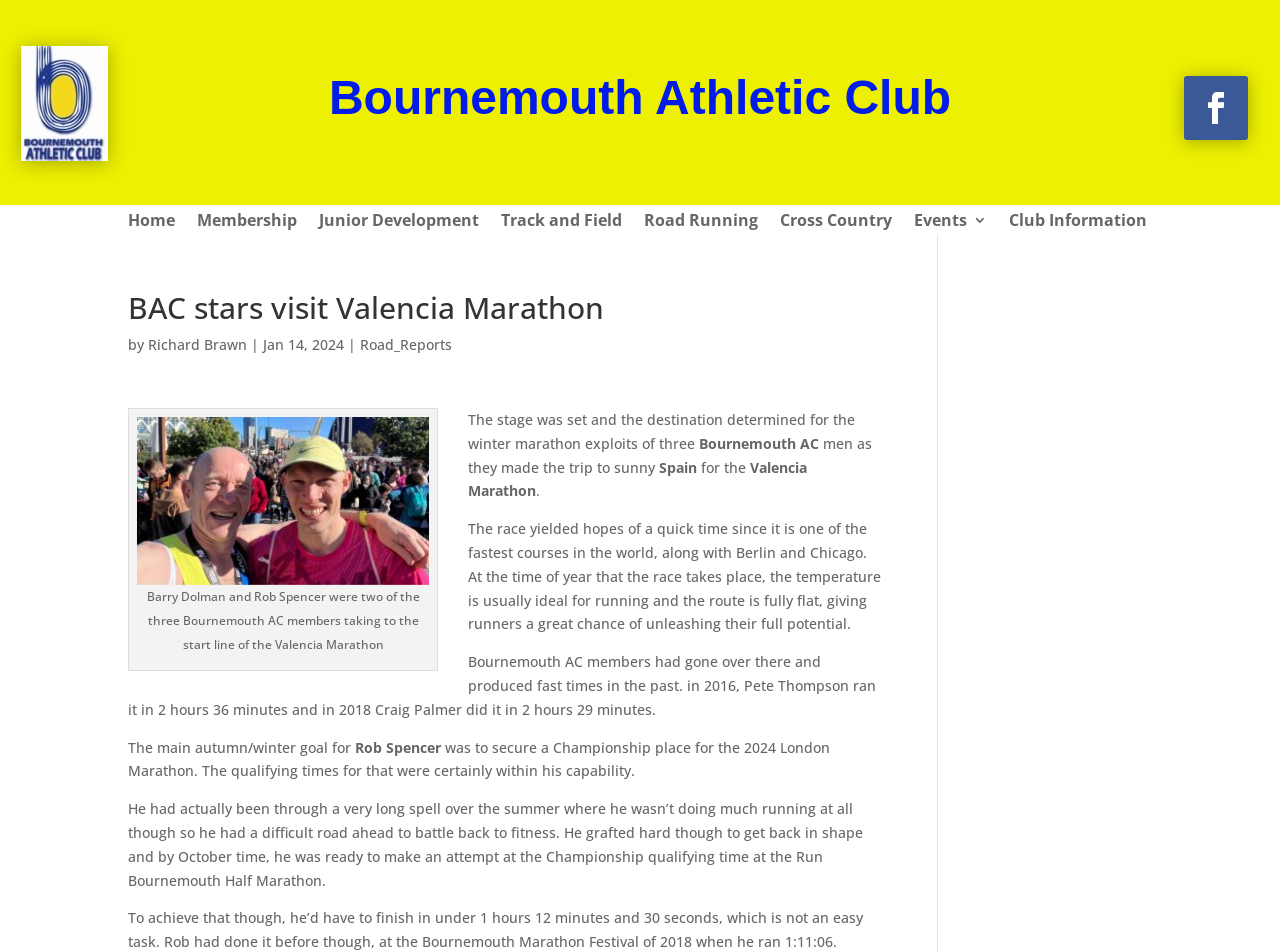Find and indicate the bounding box coordinates of the region you should select to follow the given instruction: "Click the 'Road_Reports' link".

[0.281, 0.352, 0.353, 0.372]